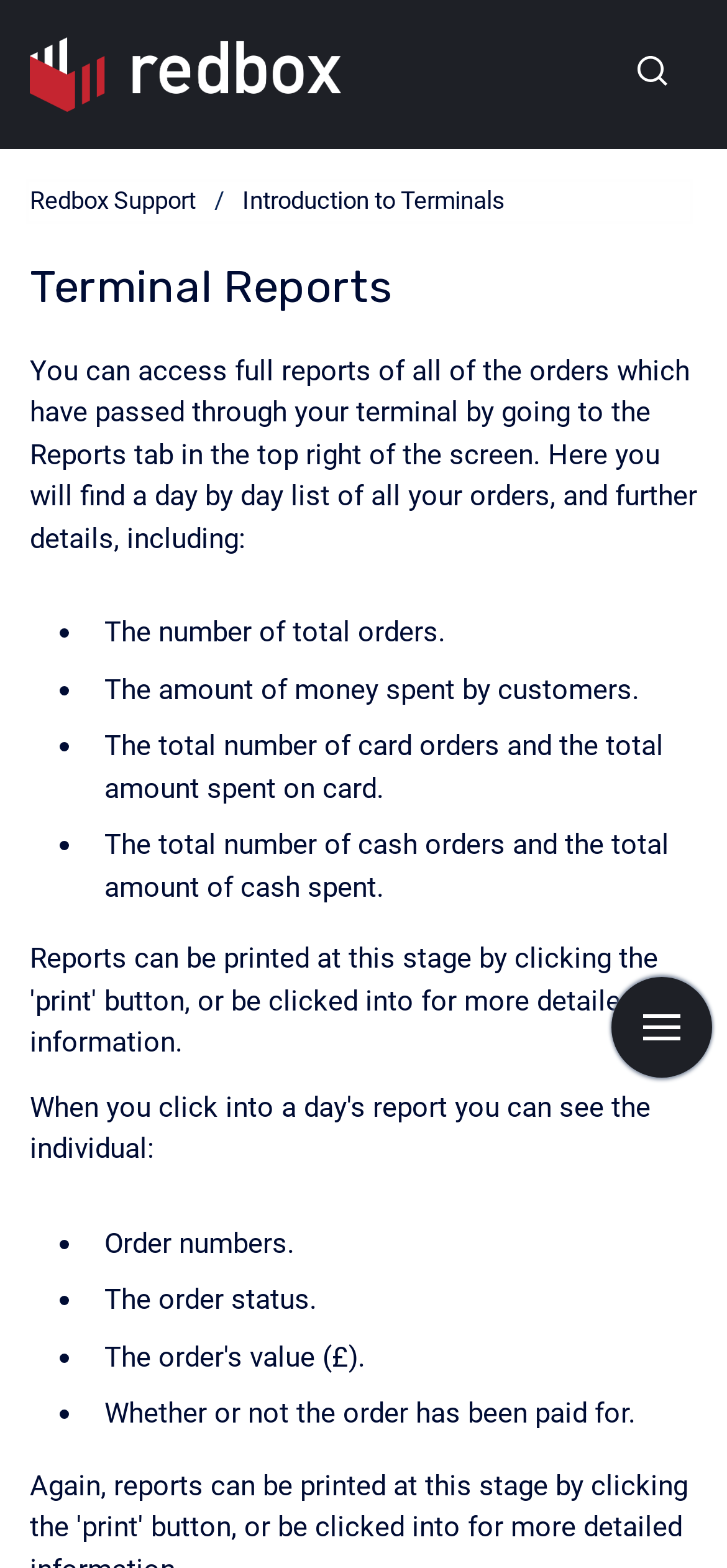Extract the bounding box coordinates of the UI element described: "简体中文". Provide the coordinates in the format [left, top, right, bottom] with values ranging from 0 to 1.

None